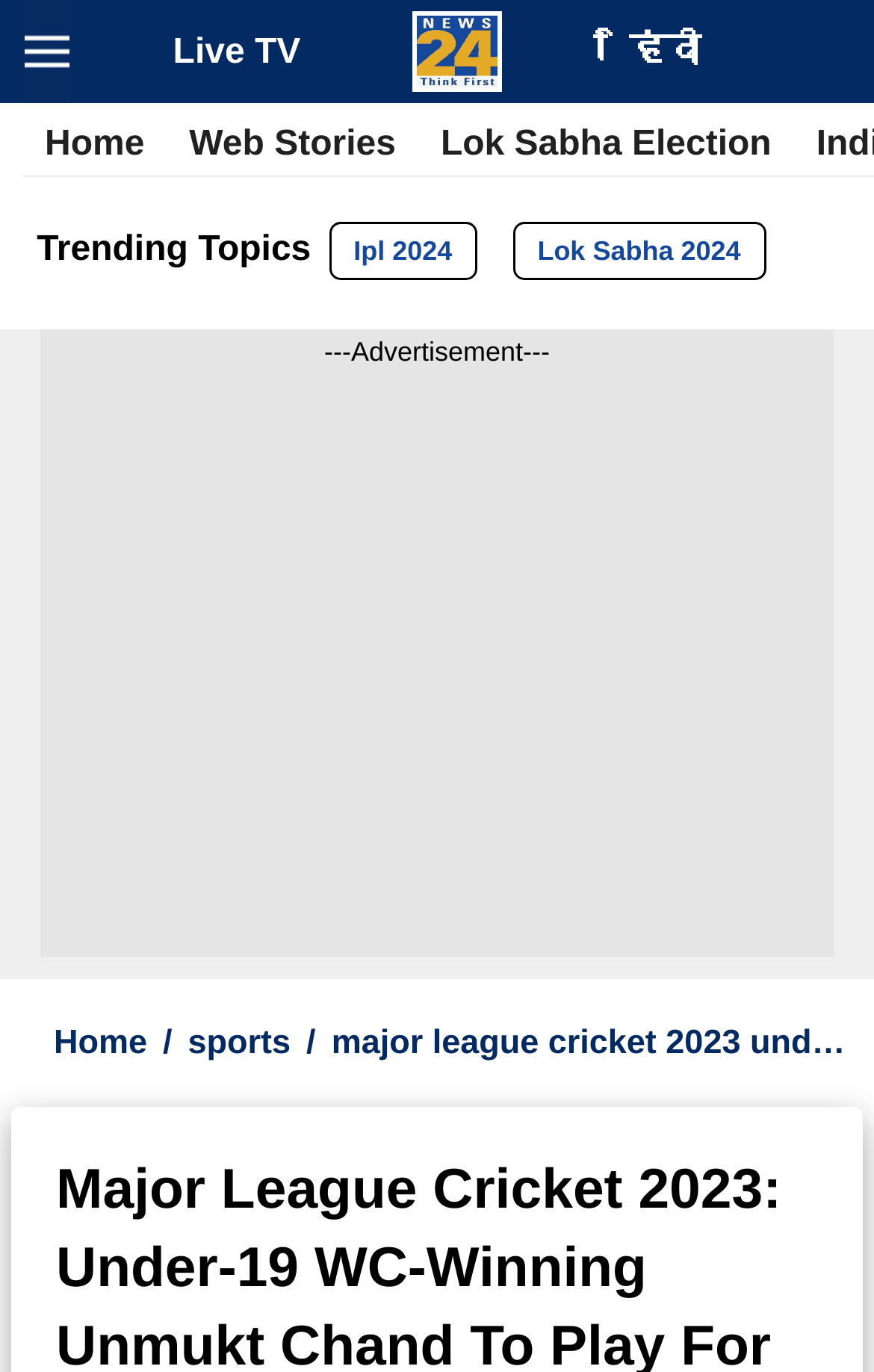Please analyze the image and give a detailed answer to the question:
What is the language option available on the webpage?

By looking at the top navigation bar, I can see a link with the text 'हिंदी' which indicates that the language option available on the webpage is Hindi.